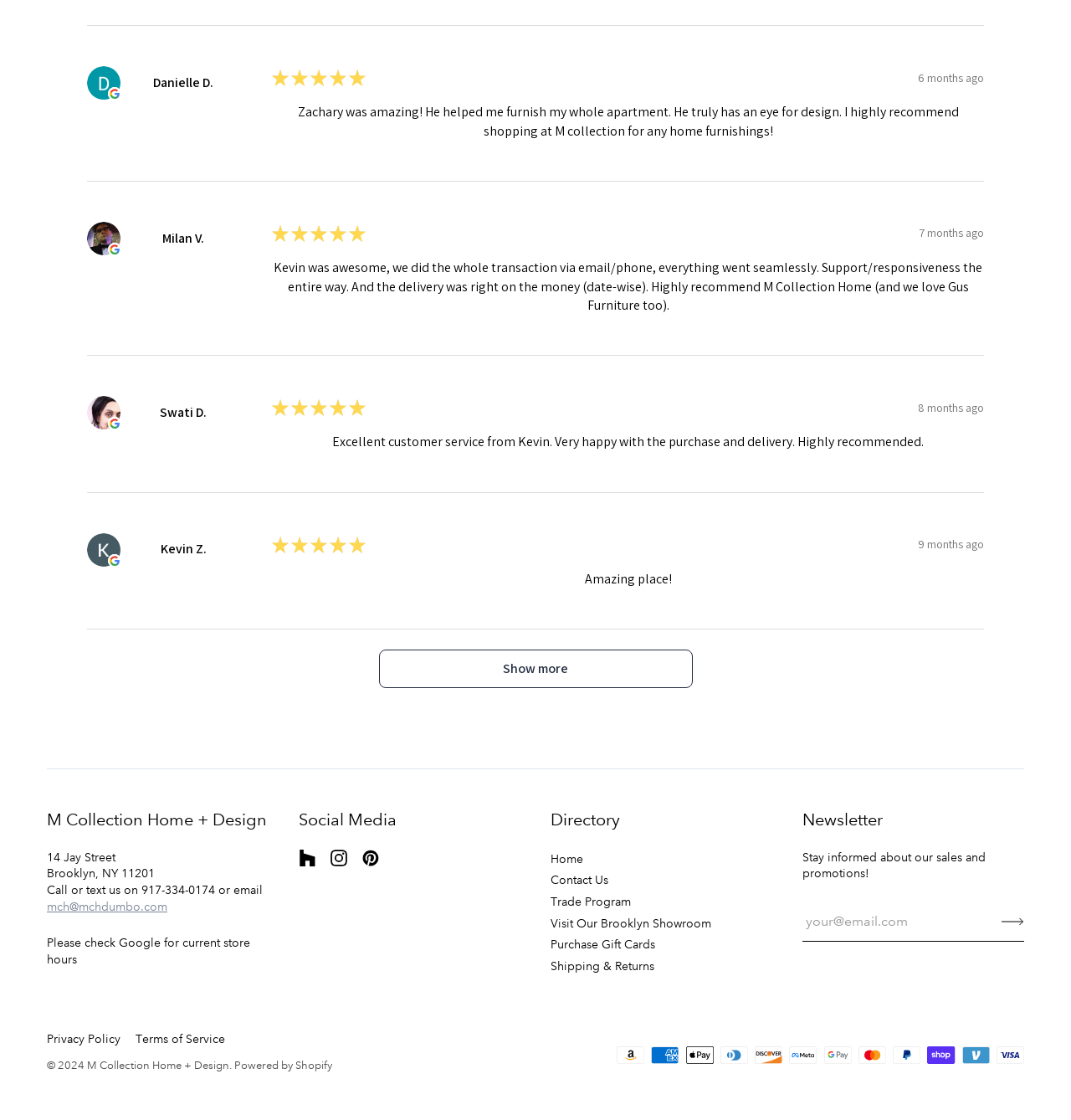What is the rating of Zachary's service?
Answer the question with a single word or phrase, referring to the image.

6 months ago